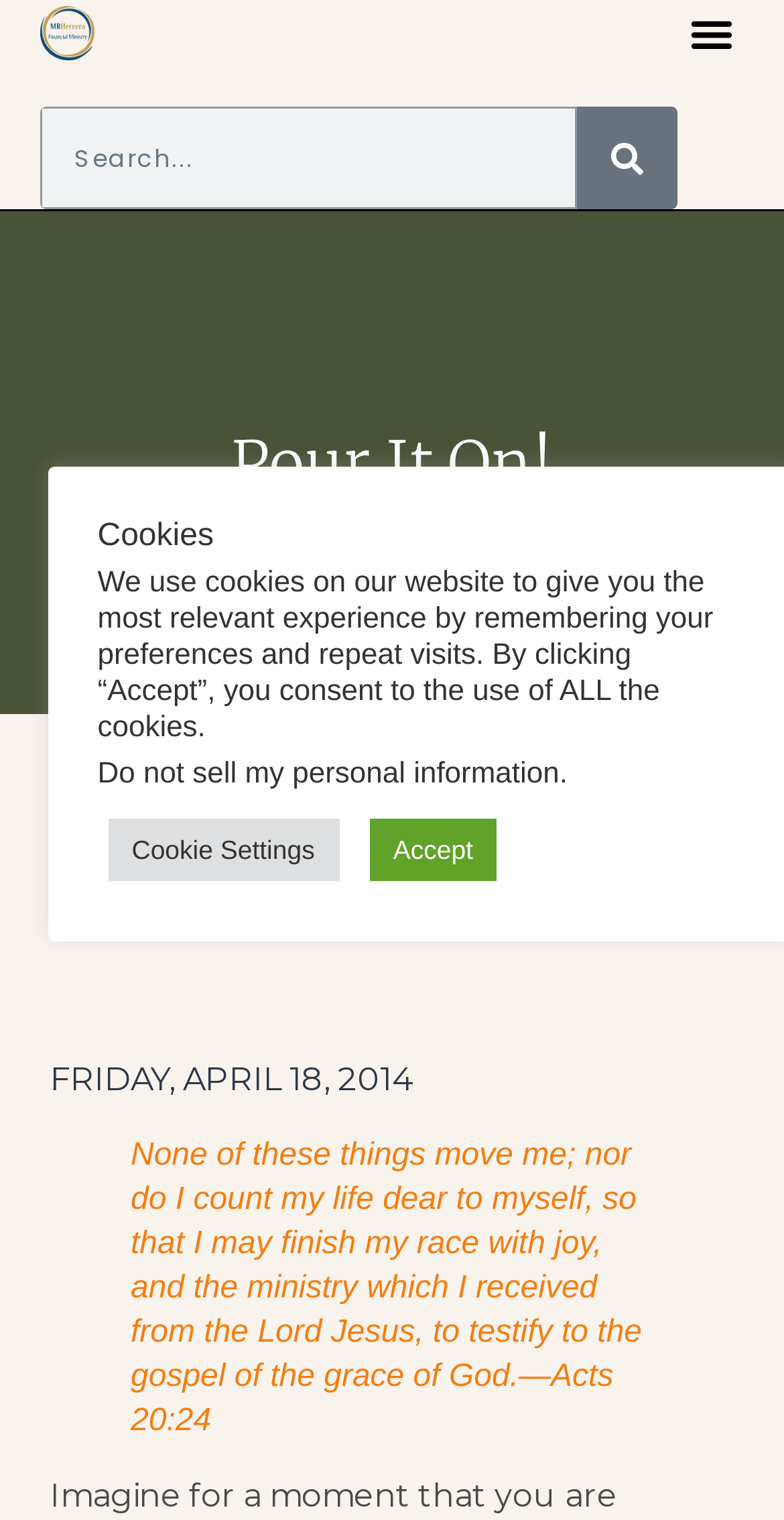Please specify the coordinates of the bounding box for the element that should be clicked to carry out this instruction: "Read the post from April 18, 2014". The coordinates must be four float numbers between 0 and 1, formatted as [left, top, right, bottom].

[0.064, 0.576, 0.333, 0.603]